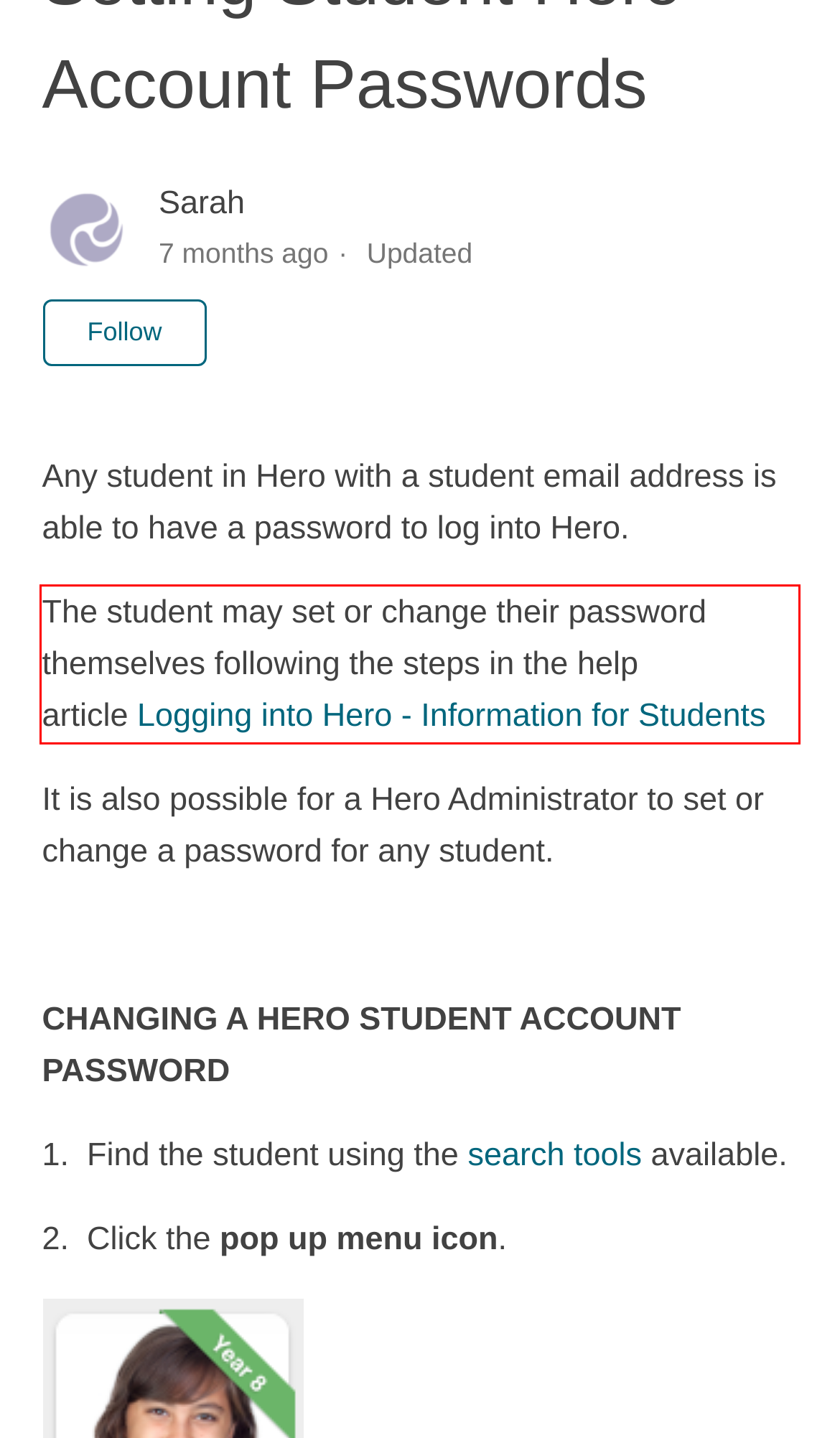Using the provided screenshot of a webpage, recognize and generate the text found within the red rectangle bounding box.

The student may set or change their password themselves following the steps in the help article Logging into Hero - Information for Students